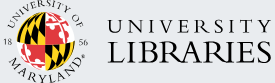What is the purpose of the libraries?
Give a one-word or short-phrase answer derived from the screenshot.

Serve as a resource